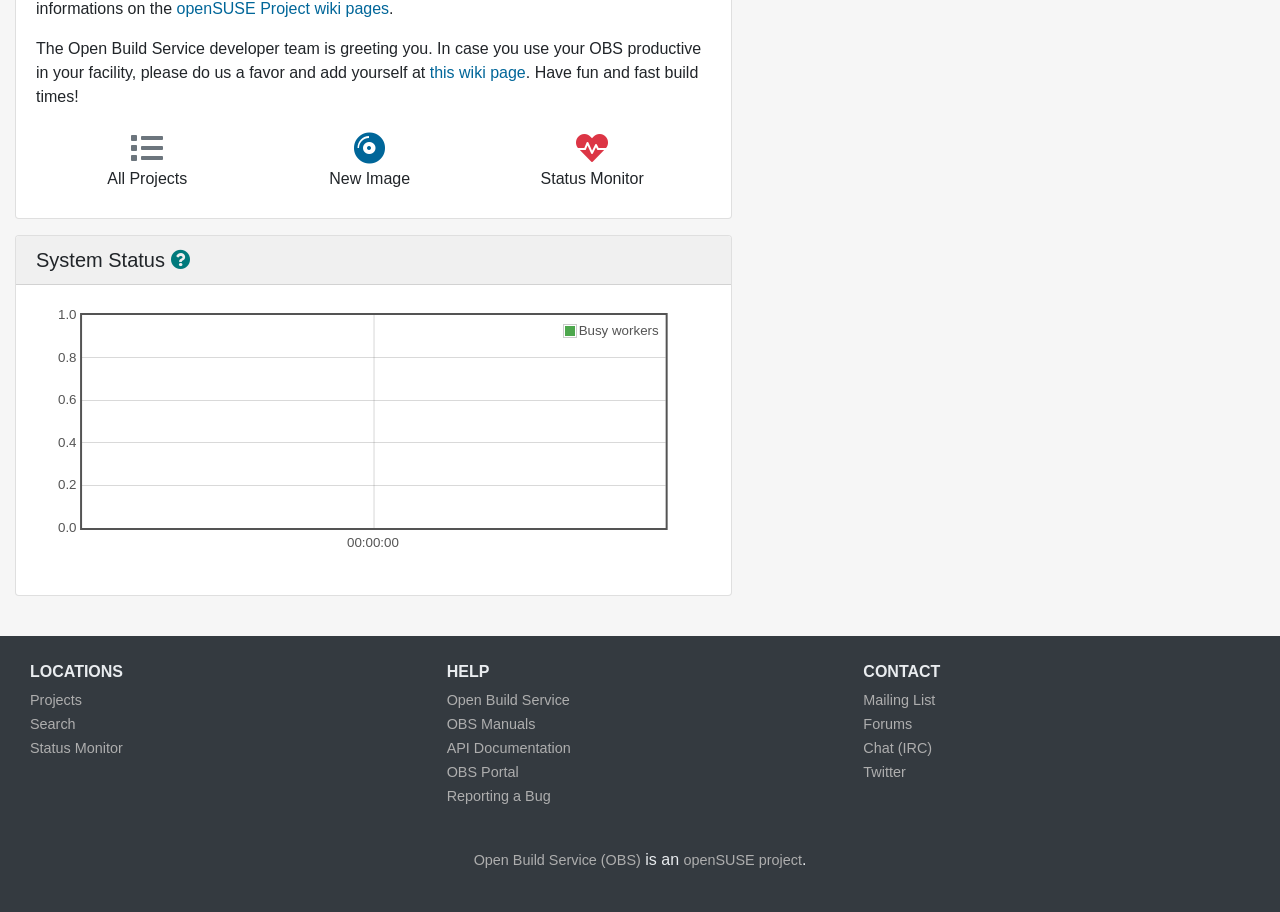Return the bounding box coordinates of the UI element that corresponds to this description: "Mailing List". The coordinates must be given as four float numbers in the range of 0 and 1, [left, top, right, bottom].

[0.674, 0.759, 0.731, 0.777]